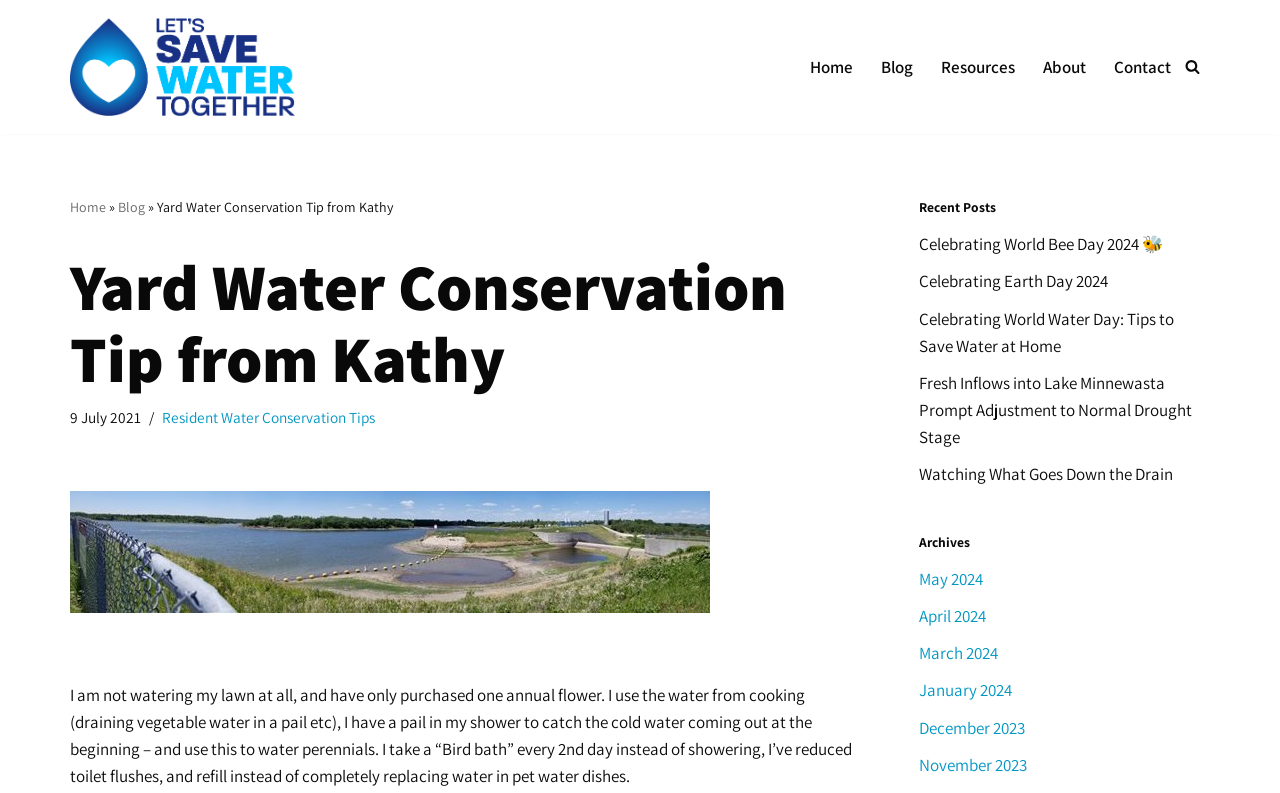Provide the bounding box coordinates of the section that needs to be clicked to accomplish the following instruction: "View Celebrating World Bee Day 2024."

[0.718, 0.294, 0.909, 0.322]